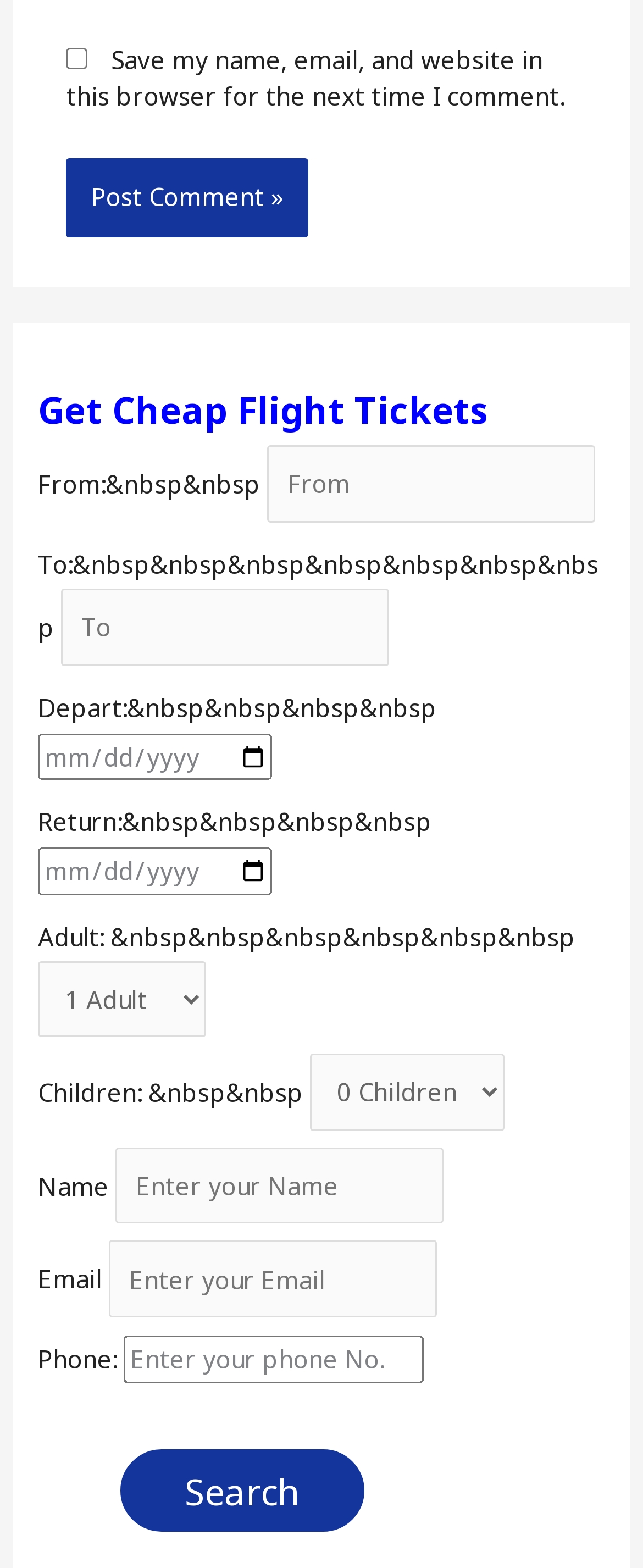What is the purpose of the 'From' textbox?
Using the image as a reference, deliver a detailed and thorough answer to the question.

The 'From' textbox is located next to the 'From:' label, and it is a required field. Its purpose is to allow users to enter their departure location when searching for cheap flight tickets.